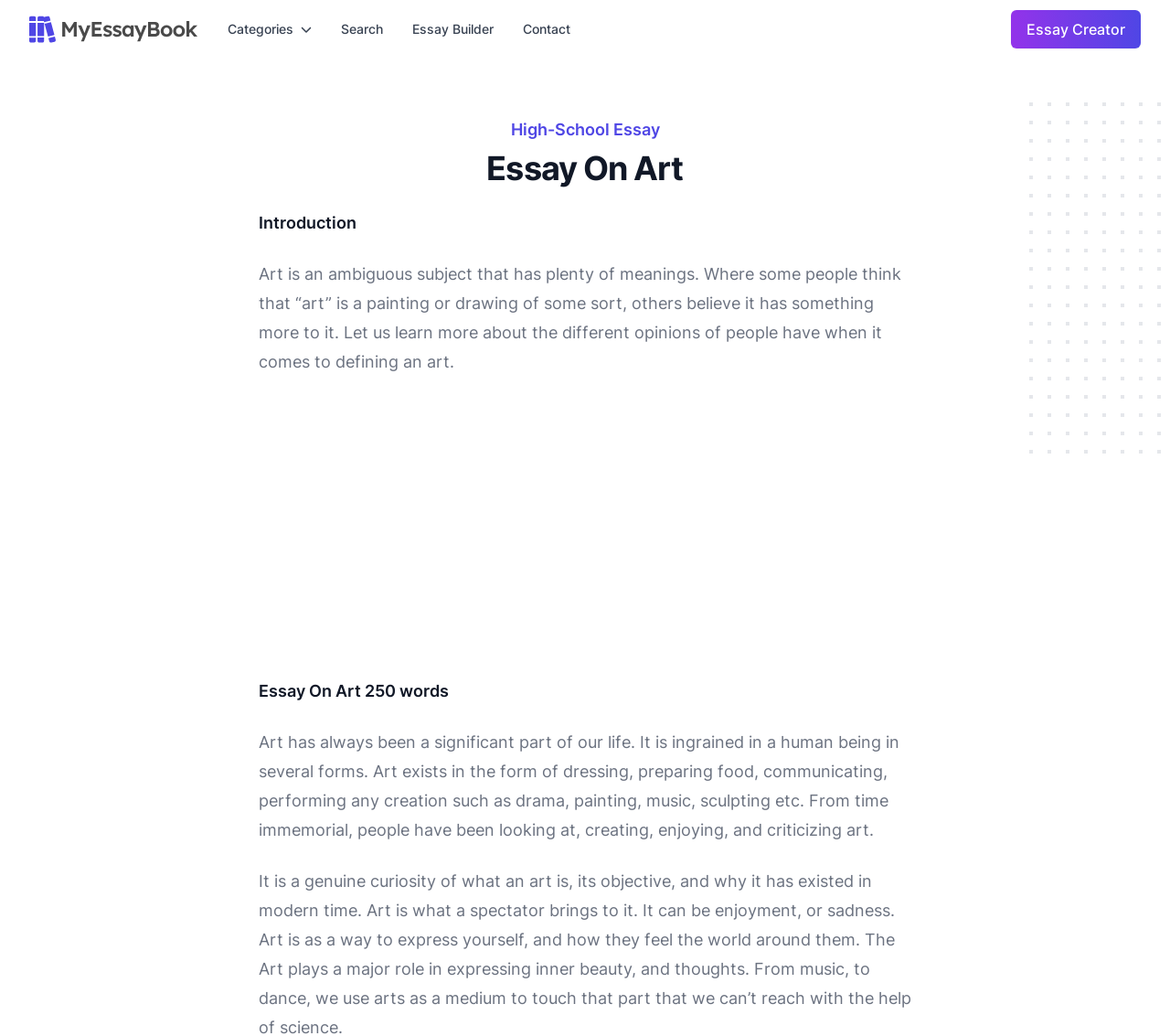What is the main topic of the essay?
Please give a detailed and elaborate explanation in response to the question.

Based on the webpage content, the main topic of the essay is 'Art' as it is mentioned in the heading 'Essay On Art' and the text discusses the different opinions of people about defining art.